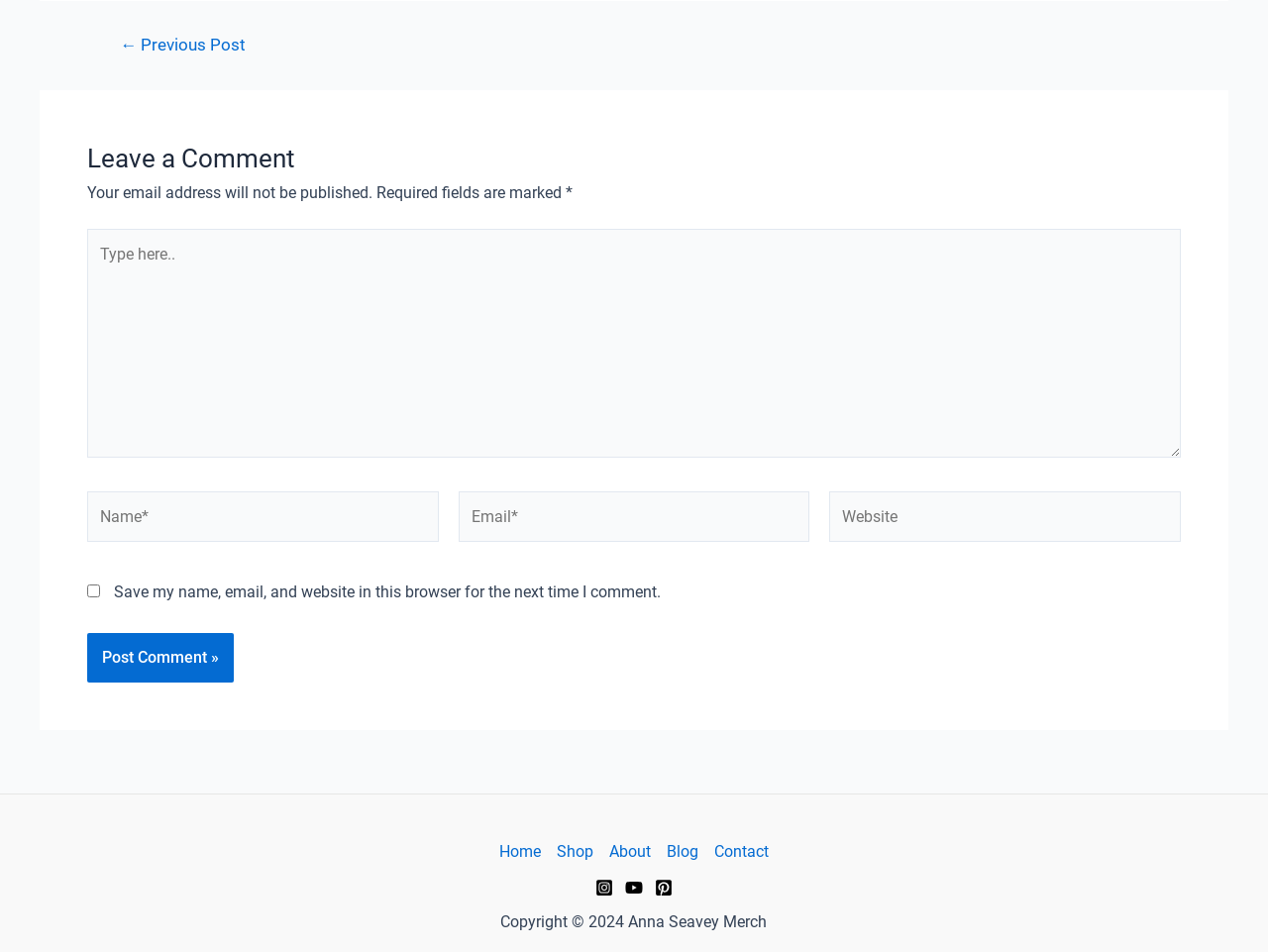Determine the bounding box coordinates of the UI element described by: "← Previous Post".

[0.074, 0.039, 0.214, 0.056]